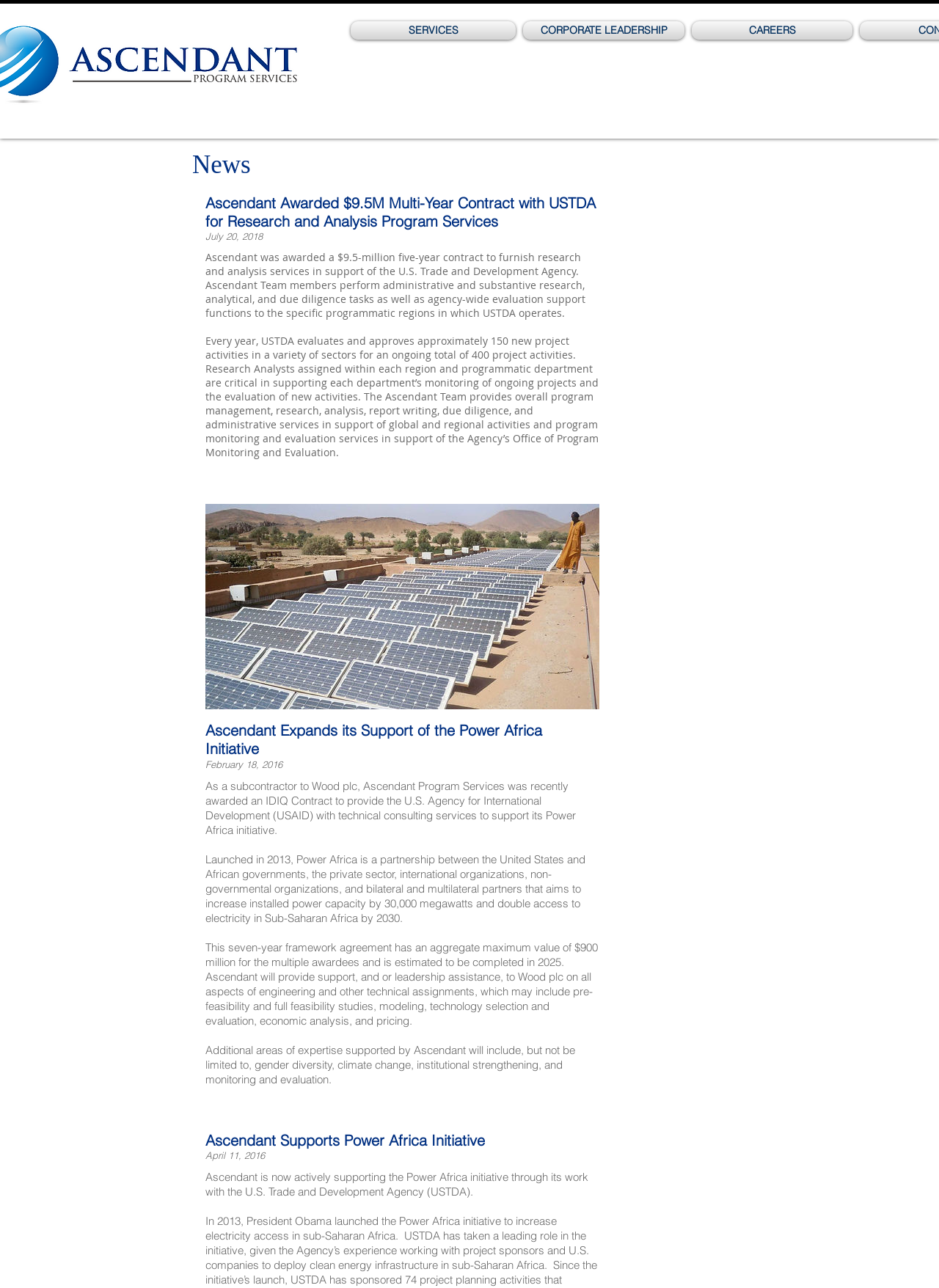Offer a meticulous description of the webpage's structure and content.

The webpage is about News, specifically featuring articles and updates from Ascendant, a company that serves the built environment. At the top, there is a brief introduction to the company, stating that they take projects from concept to reality. Below this introduction, there are three links: SERVICES, CORPORATE LEADERSHIP, and CAREERS, which are aligned horizontally.

The main content of the page is divided into several sections, each featuring a news article. The first section has a heading "News" and contains an article titled "Ascendant Awarded $9.5M Multi-Year Contract with USTDA for Research and Analysis Program Services" dated July 20, 2018. The article describes the contract and the services Ascendant will provide to USTDA.

Below this article, there is an image related to Solar Power in Africa. The next section features another article titled "Ascendant Expands its Support of the Power Africa Initiative" dated February 18, 2016. This article discusses Ascendant's role as a subcontractor to Wood plc, providing technical consulting services to support the Power Africa initiative.

Further down, there is another article titled "Ascendant Supports Power Africa Initiative" dated April 11, 2016. This article describes Ascendant's support for the Power Africa initiative through its work with the U.S. Trade and Development Agency (USTDA).

Throughout the page, there are several blocks of text, each describing a specific news article or update from Ascendant. The layout is clean, with clear headings and concise text, making it easy to navigate and read.